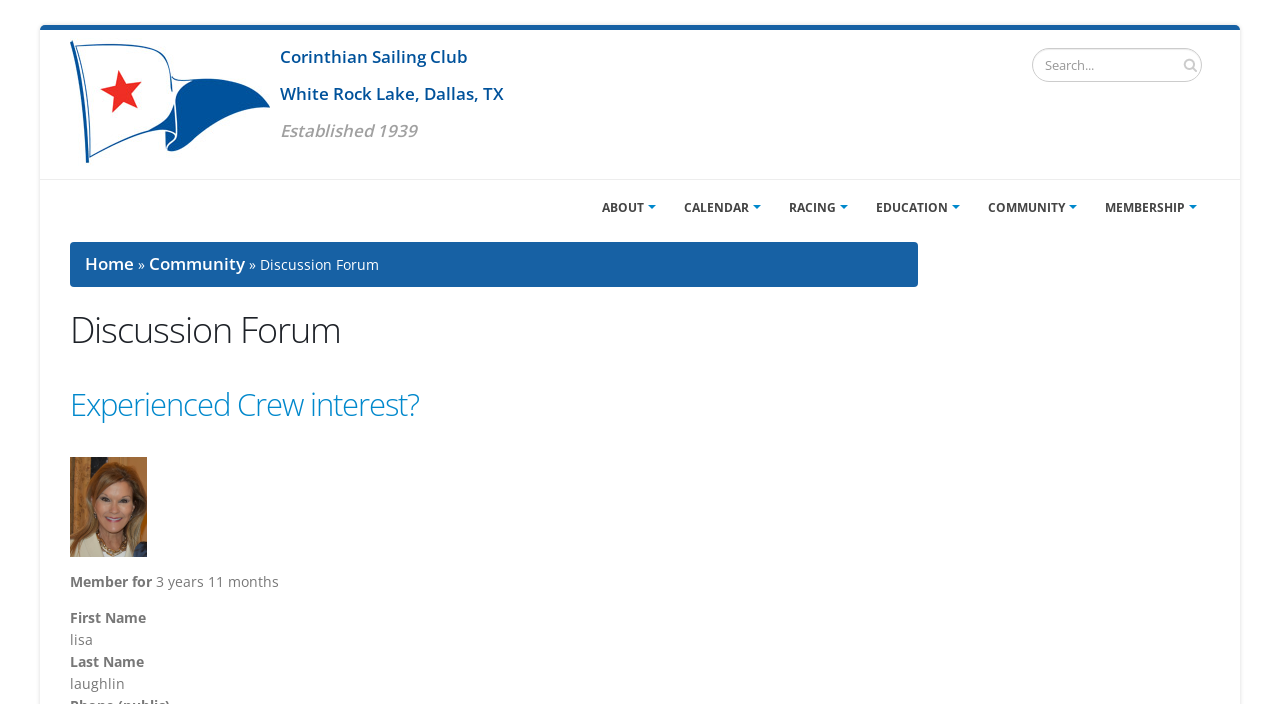Identify the bounding box coordinates of the region that should be clicked to execute the following instruction: "Click the 'What' link".

None